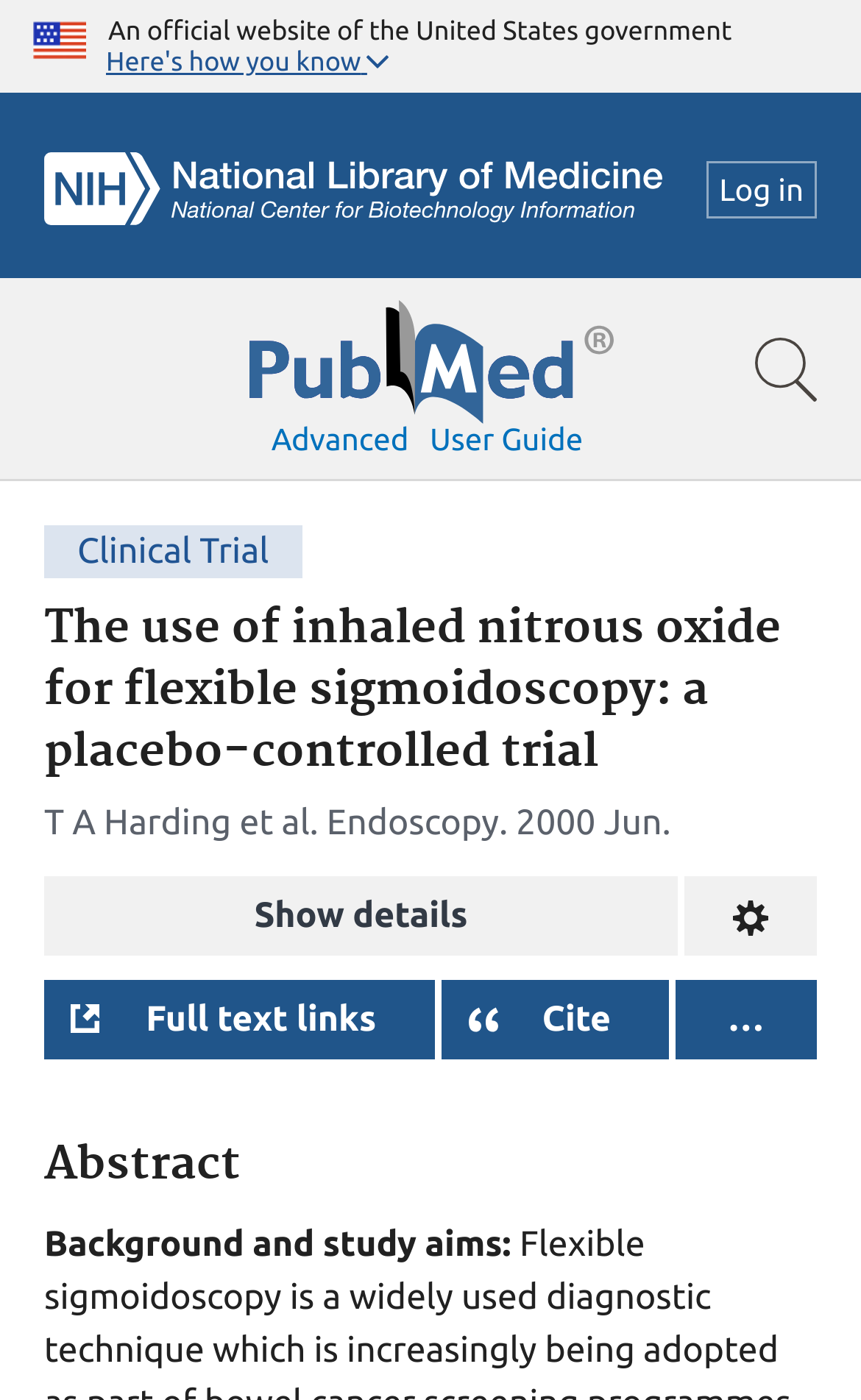What is the name of the journal where the study was published?
Answer the question in a detailed and comprehensive manner.

The name of the journal where the study was published is mentioned in the webpage content, specifically in the section 'Clinical Trial', where it says 'Endoscopy'.